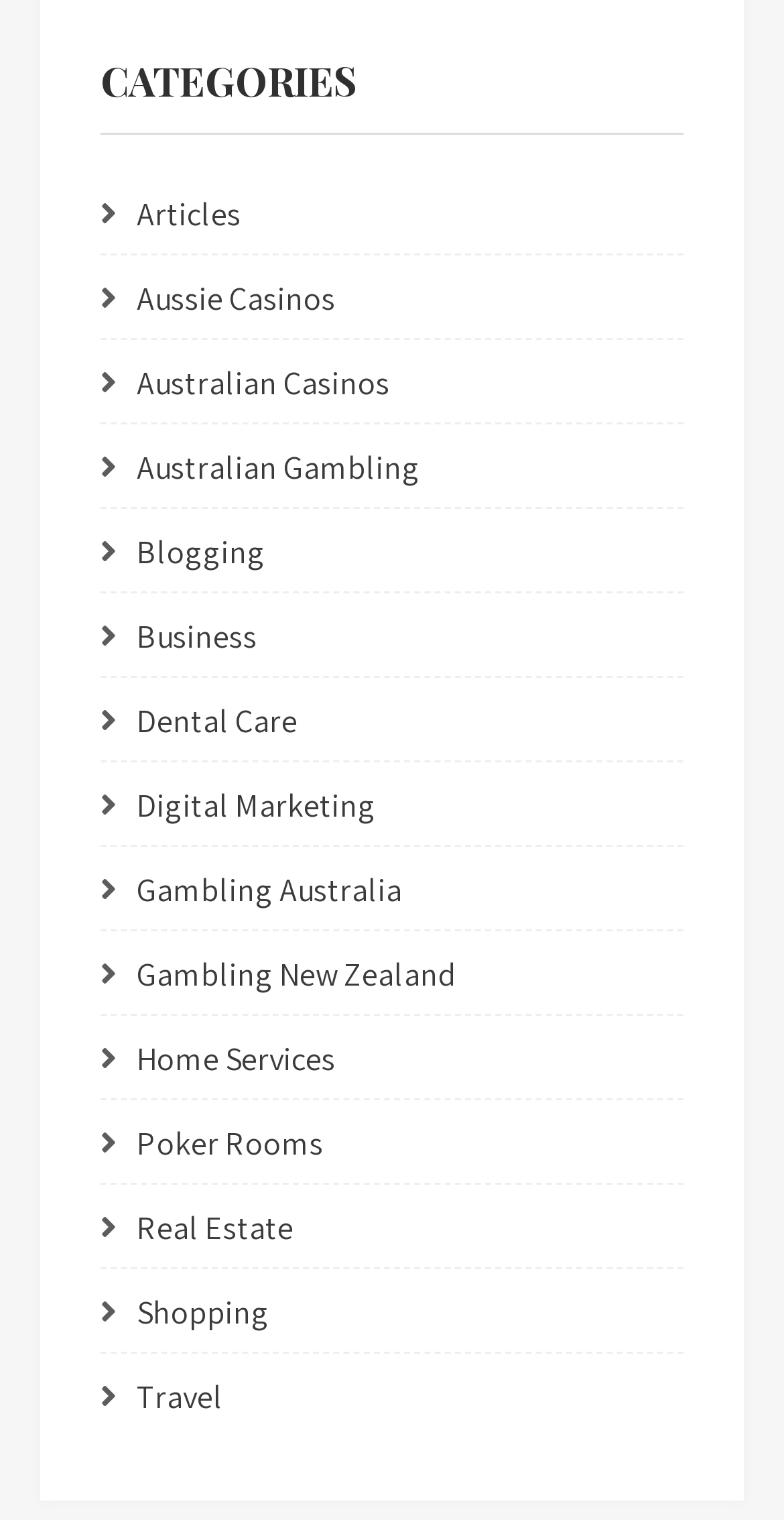What is the first category listed?
Give a one-word or short phrase answer based on the image.

Articles